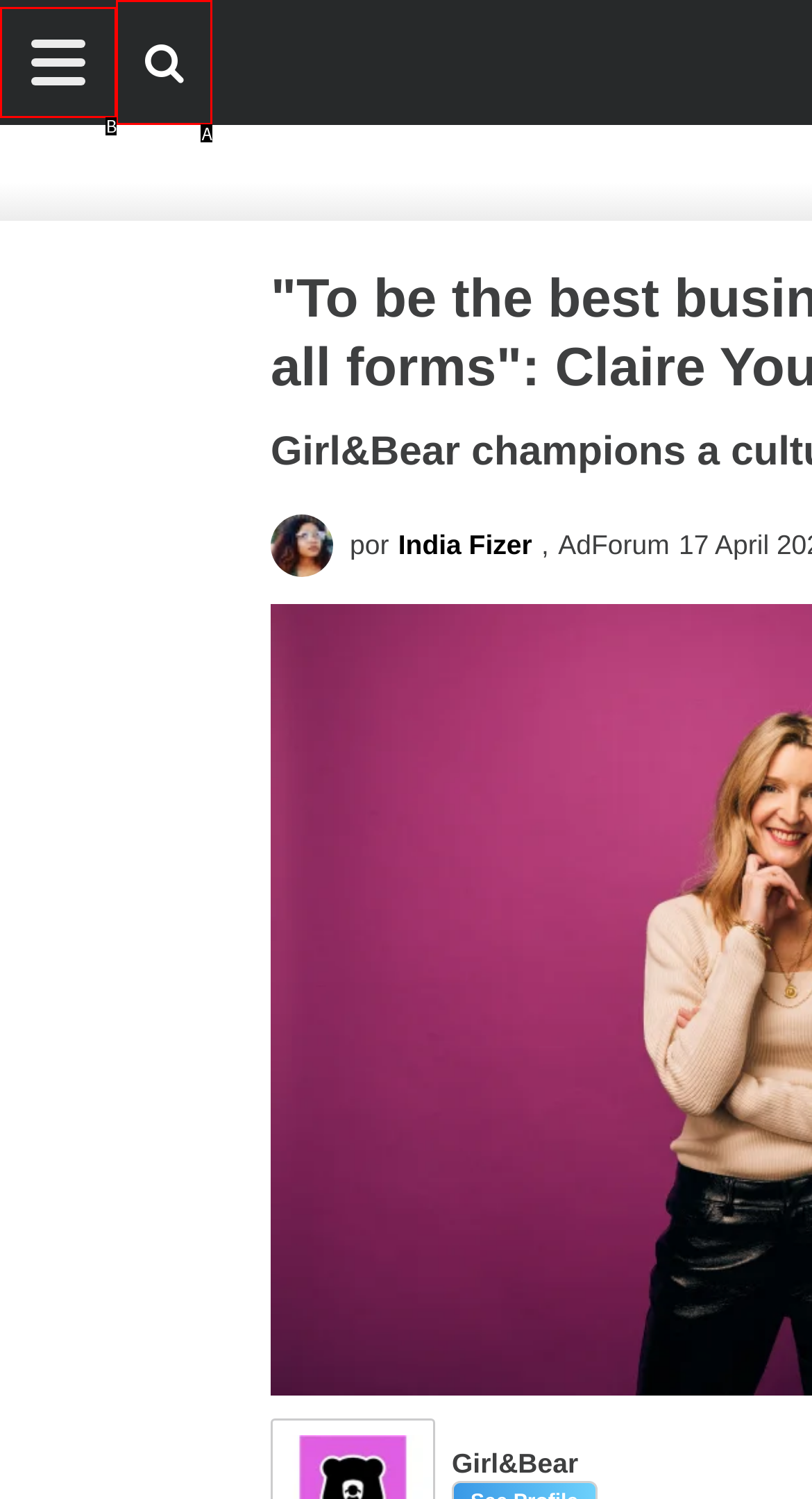Refer to the description: Buscar Anuncios and choose the option that best fits. Provide the letter of that option directly from the options.

A